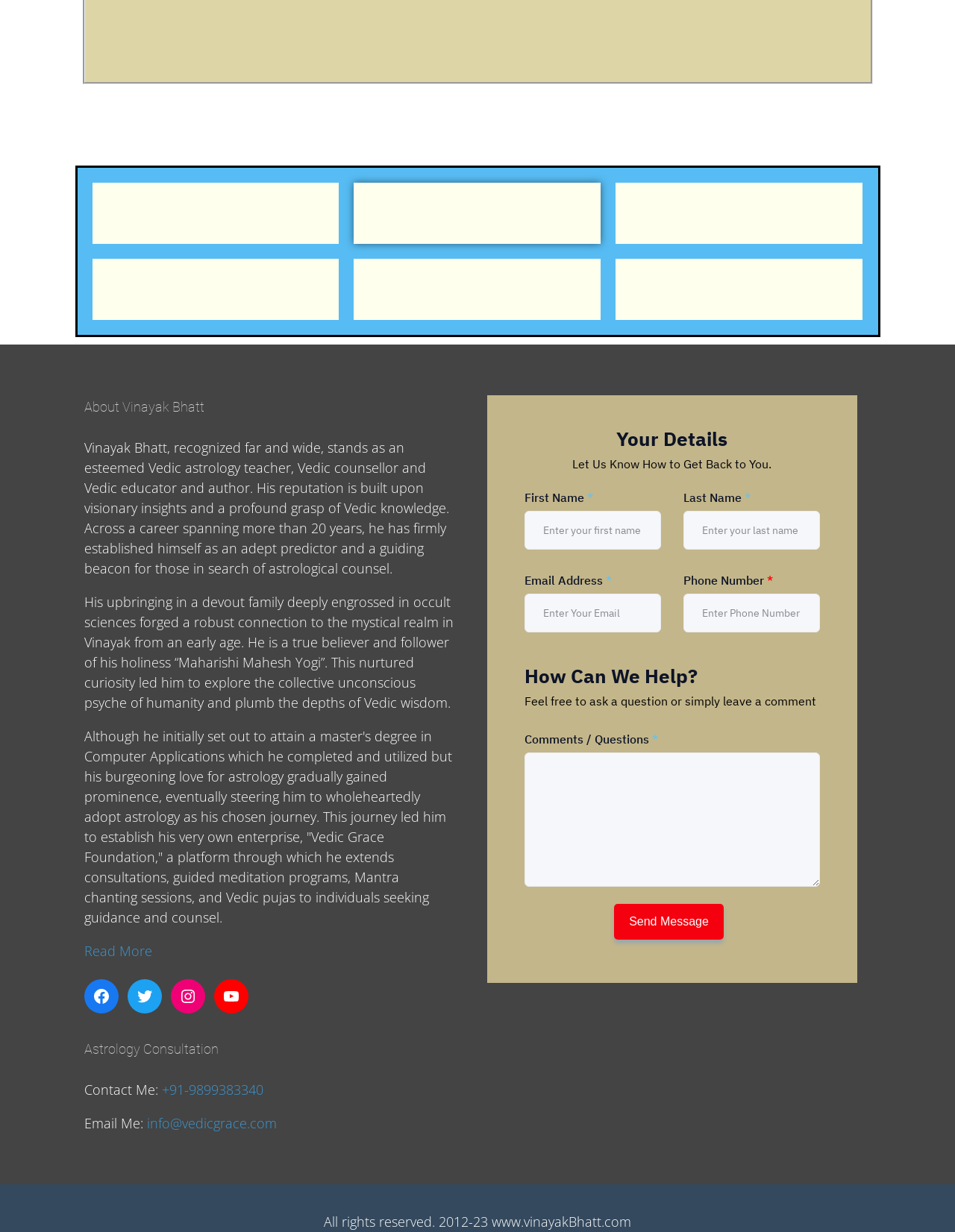Find the bounding box coordinates of the clickable element required to execute the following instruction: "Read more about Vinayak Bhatt". Provide the coordinates as four float numbers between 0 and 1, i.e., [left, top, right, bottom].

[0.088, 0.765, 0.159, 0.779]